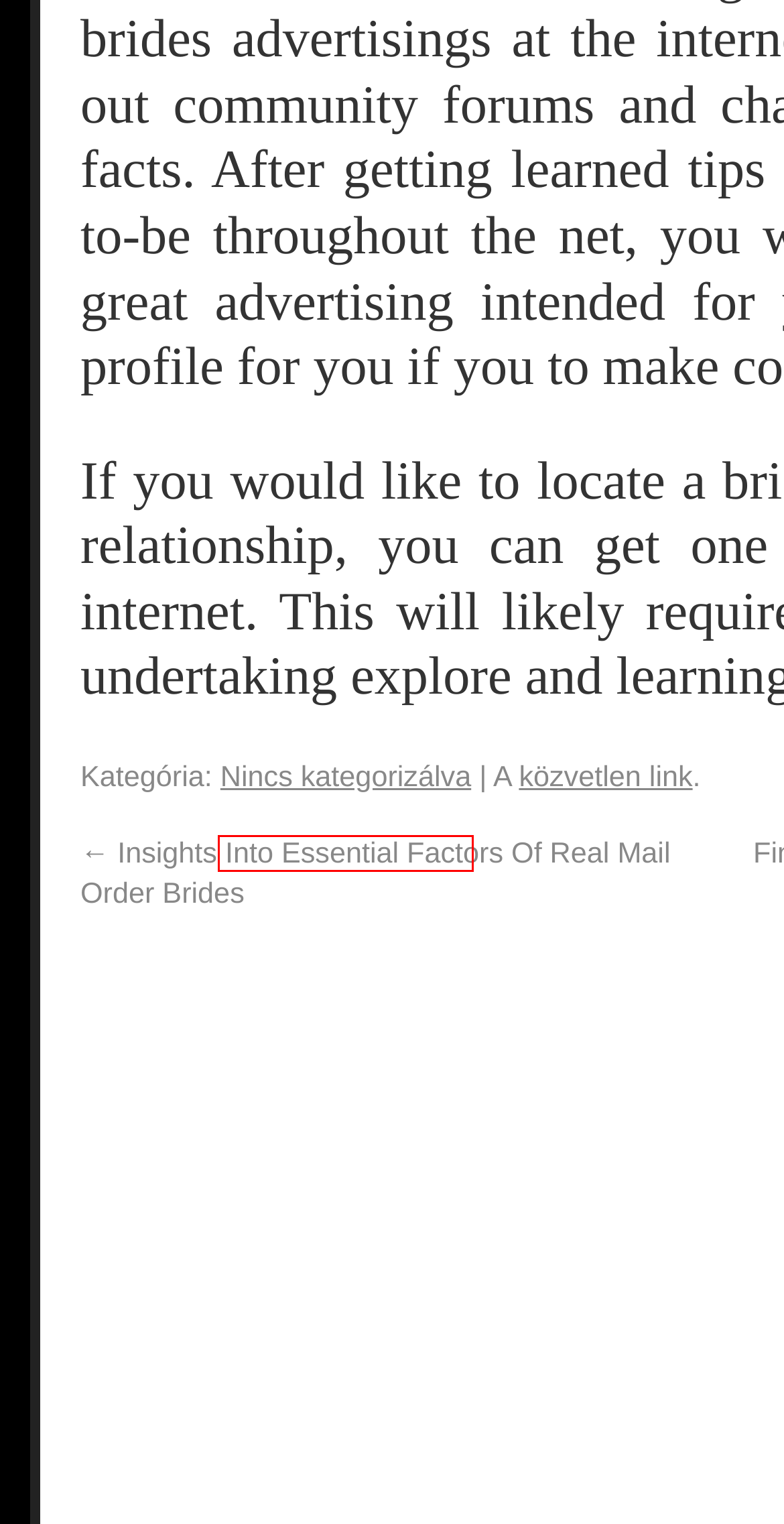Examine the screenshot of the webpage, noting the red bounding box around a UI element. Pick the webpage description that best matches the new page after the element in the red bounding box is clicked. Here are the candidates:
A. 2 | Dr. Katalin Balázs Bureau d'avocat en Hongrie
B. Nincs kategorizálva | Dr. Katalin Balázs Bureau d'avocat en Hongrie
C. Bride Agency | Dr. Katalin Balázs Bureau d'avocat en Hongrie
D. best sa dating sites | Dr. Katalin Balázs Bureau d'avocat en Hongrie
E. best dating sites | Dr. Katalin Balázs Bureau d'avocat en Hongrie
F. Blog Tool, Publishing Platform, and CMS | WordPress.org Magyar
G. best real dating sites | Dr. Katalin Balázs Bureau d'avocat en Hongrie
H. 4 | Dr. Katalin Balázs Bureau d'avocat en Hongrie

B